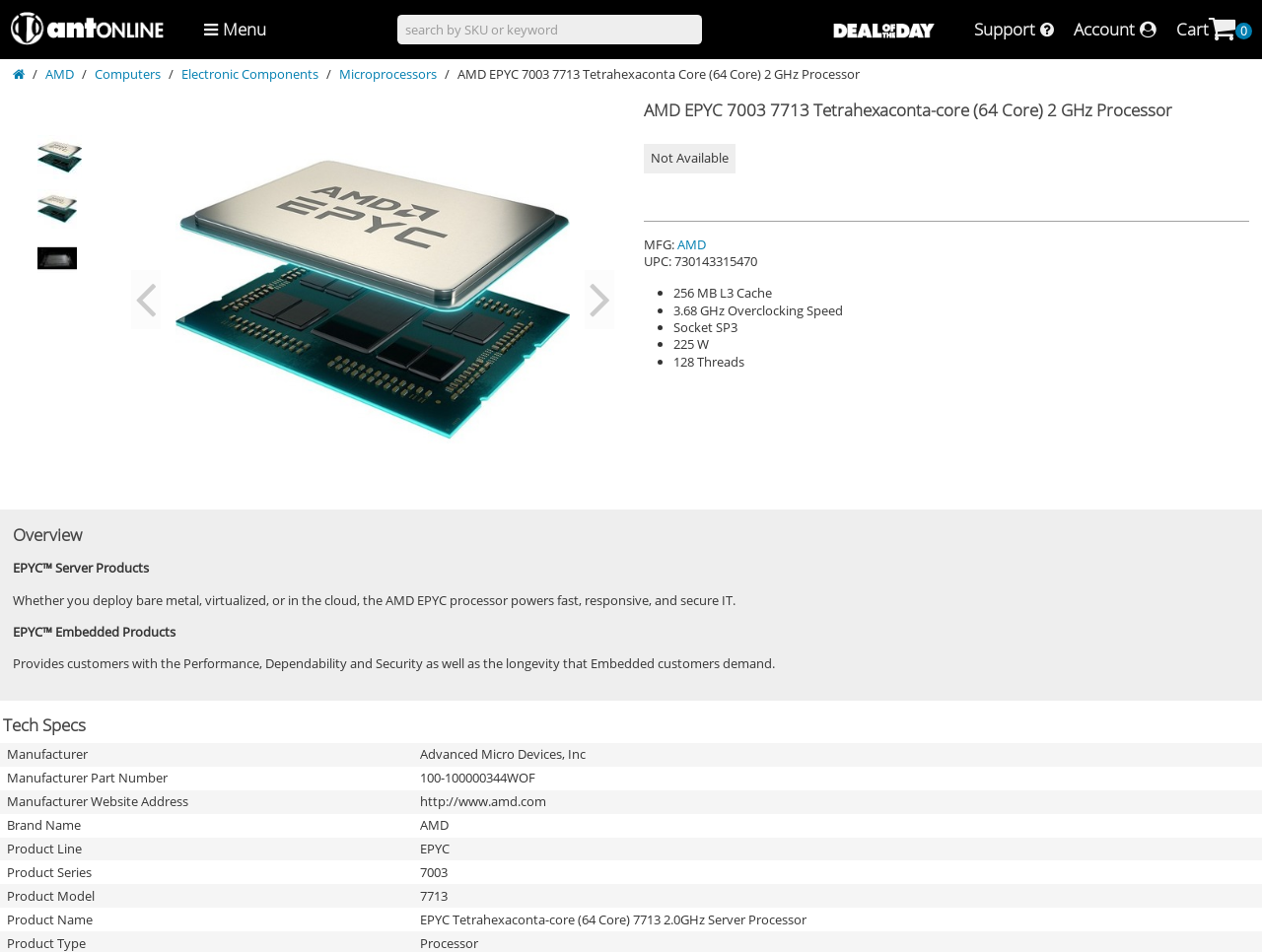Pinpoint the bounding box coordinates of the clickable element needed to complete the instruction: "View product overview". The coordinates should be provided as four float numbers between 0 and 1: [left, top, right, bottom].

[0.01, 0.549, 0.99, 0.573]